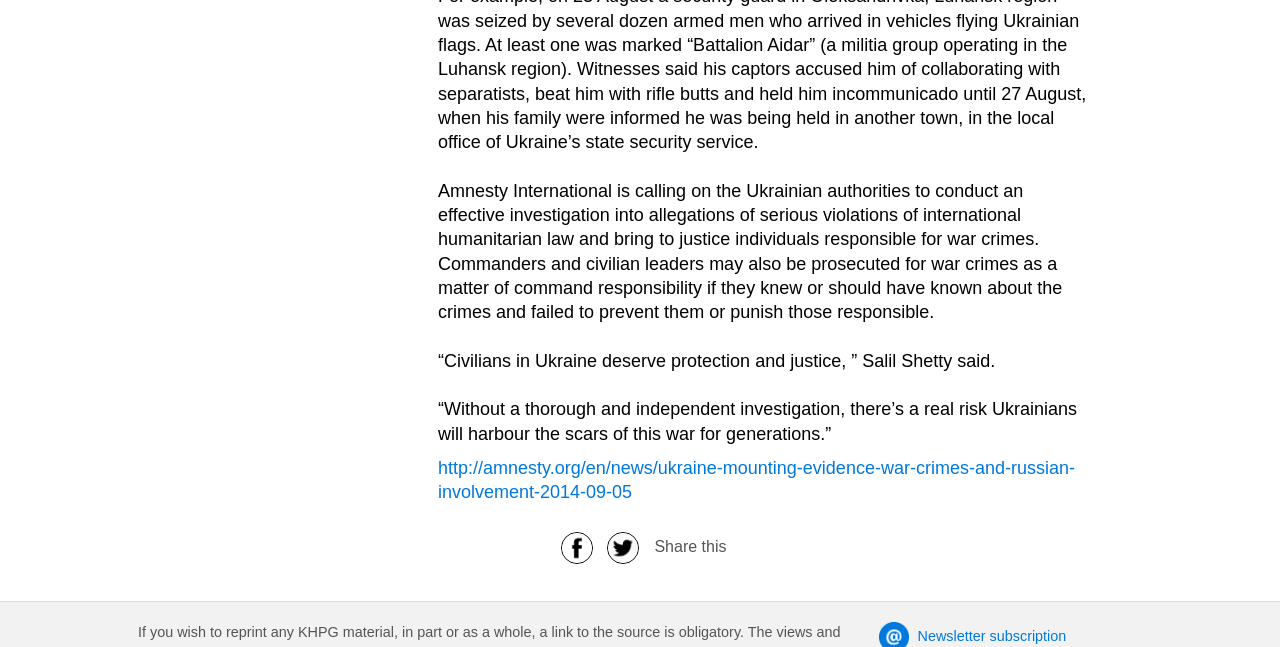Please answer the following question using a single word or phrase: What is the purpose of the 'Share this' button?

To share the content